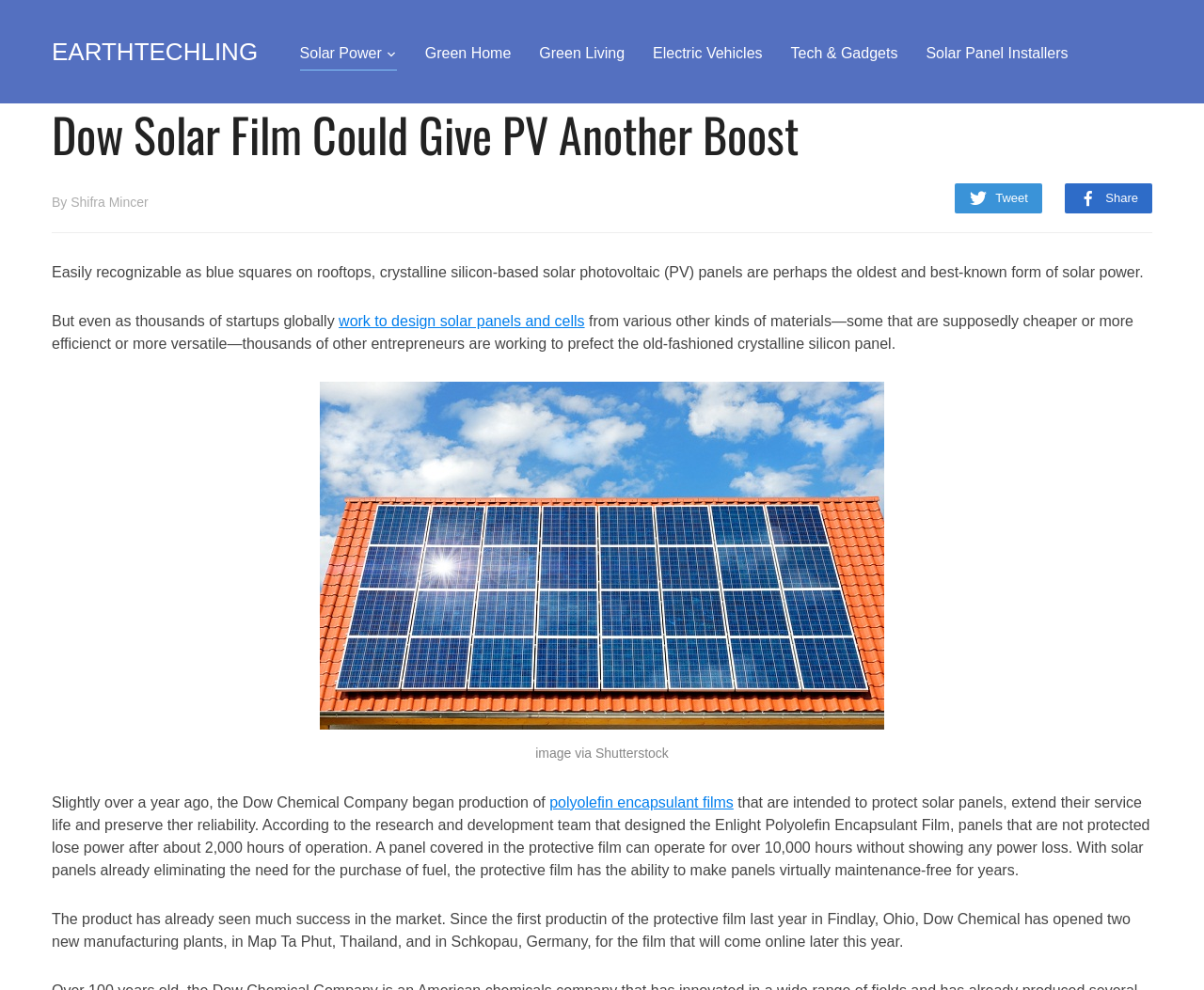Please analyze the image and give a detailed answer to the question:
How many hours can a panel covered in the protective film operate without showing power loss?

According to the article, a panel covered in the protective film can operate for over 10,000 hours without showing any power loss, whereas unprotected panels lose power after about 2,000 hours of operation.